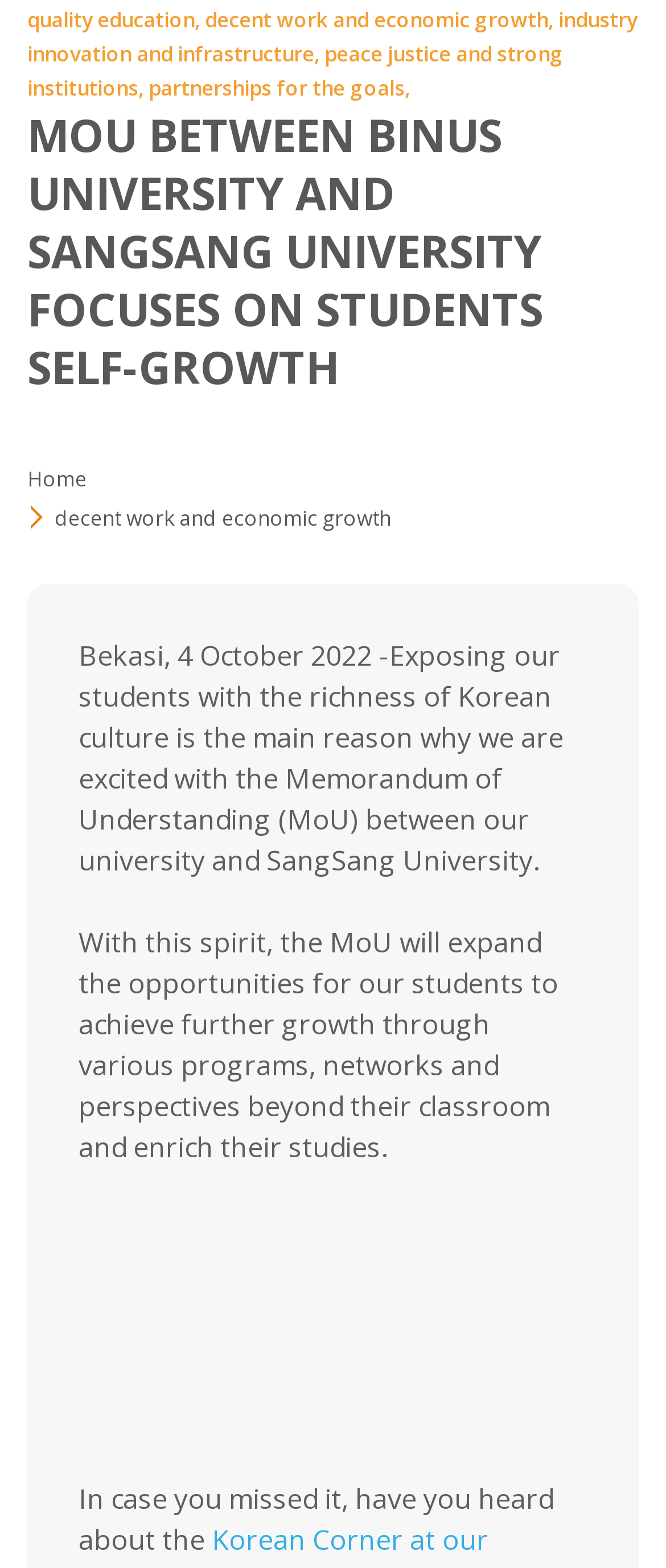Determine the bounding box coordinates for the HTML element described here: "partnerships for the goals,".

[0.223, 0.047, 0.615, 0.066]